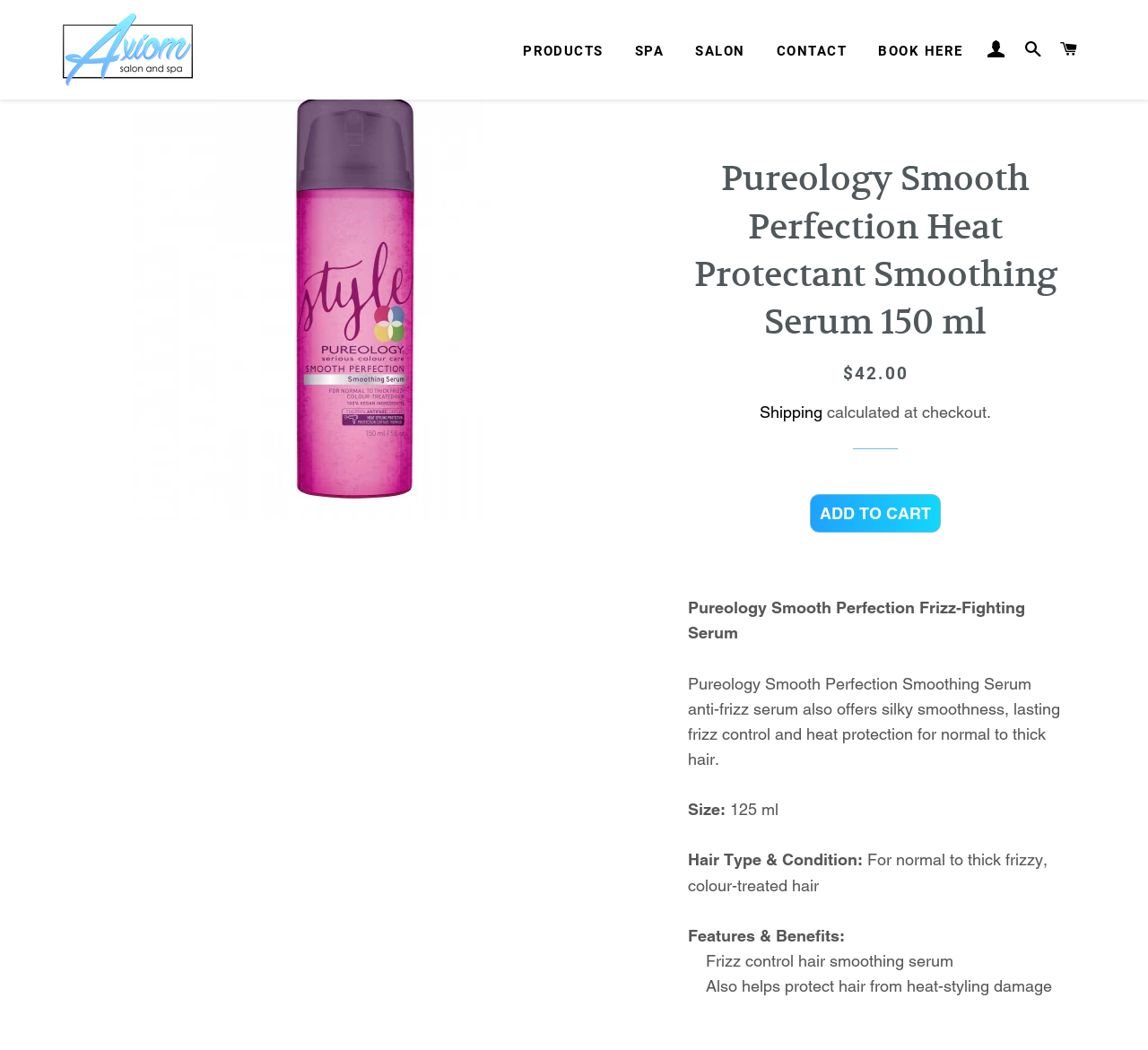Please identify the bounding box coordinates of the area that needs to be clicked to follow this instruction: "Like us on Facebook".

None